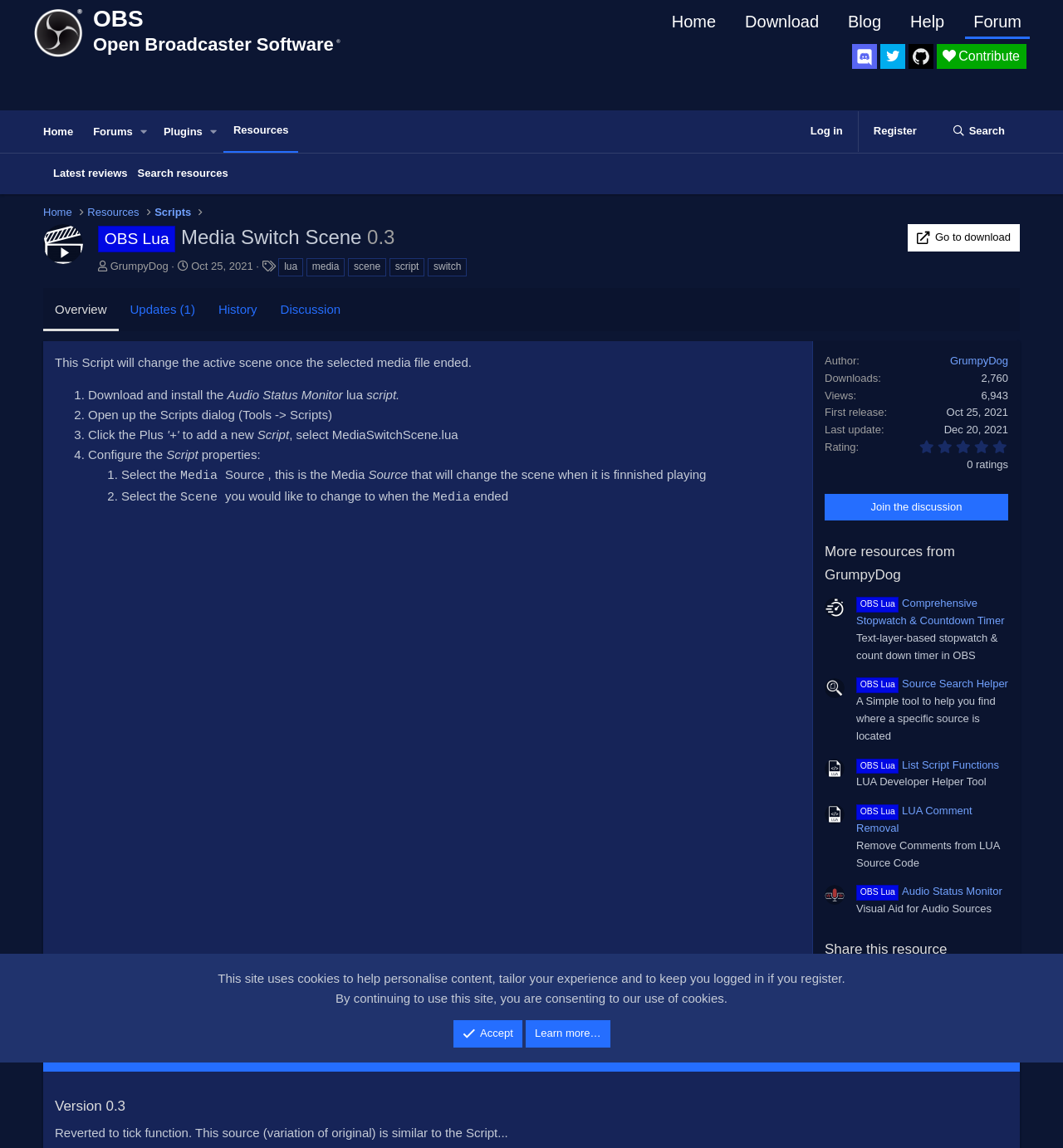Please provide the bounding box coordinates for the element that needs to be clicked to perform the instruction: "Click the Scripts link". The coordinates must consist of four float numbers between 0 and 1, formatted as [left, top, right, bottom].

[0.145, 0.178, 0.18, 0.192]